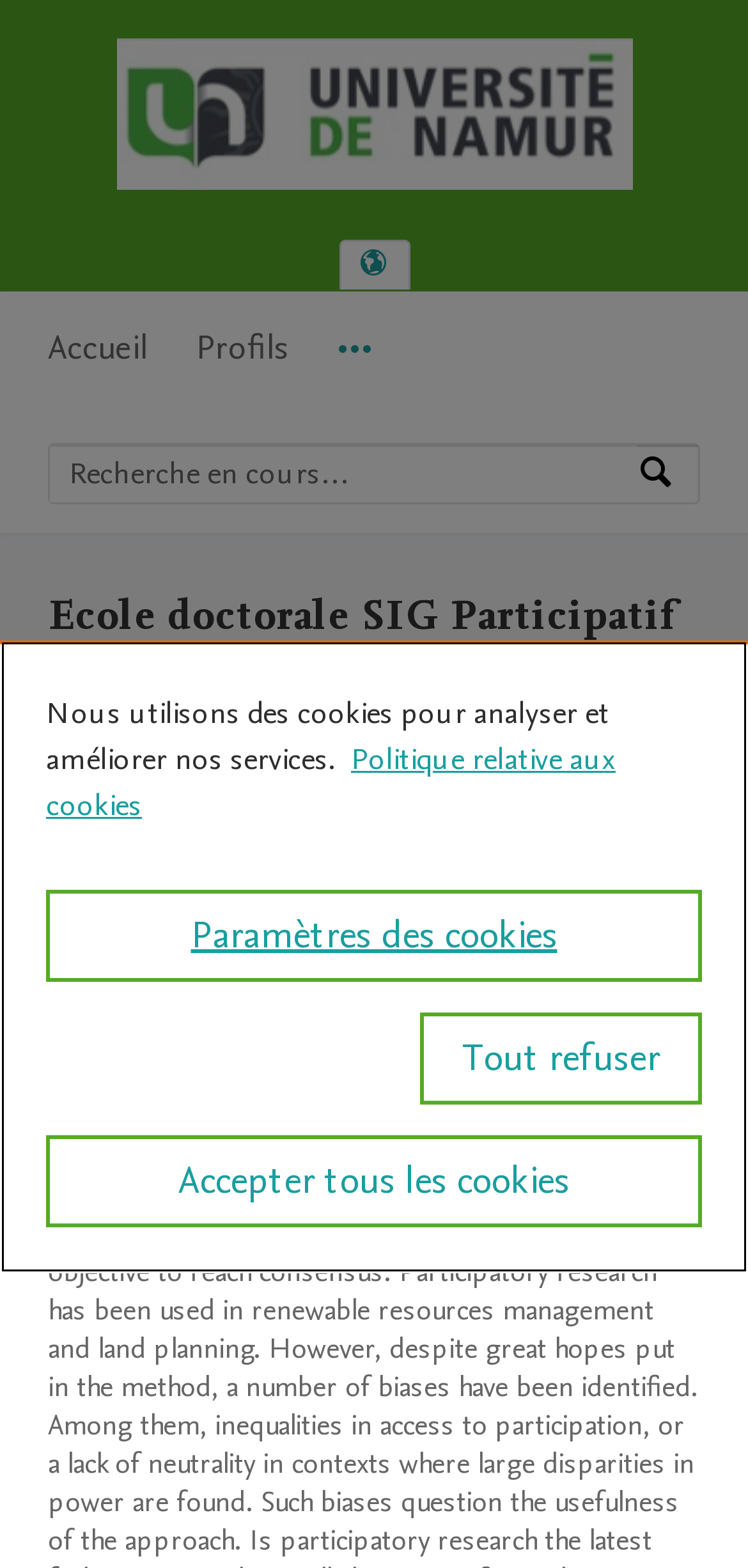Please determine the bounding box coordinates of the clickable area required to carry out the following instruction: "Go to the navigation menu". The coordinates must be four float numbers between 0 and 1, represented as [left, top, right, bottom].

[0.064, 0.186, 0.936, 0.265]